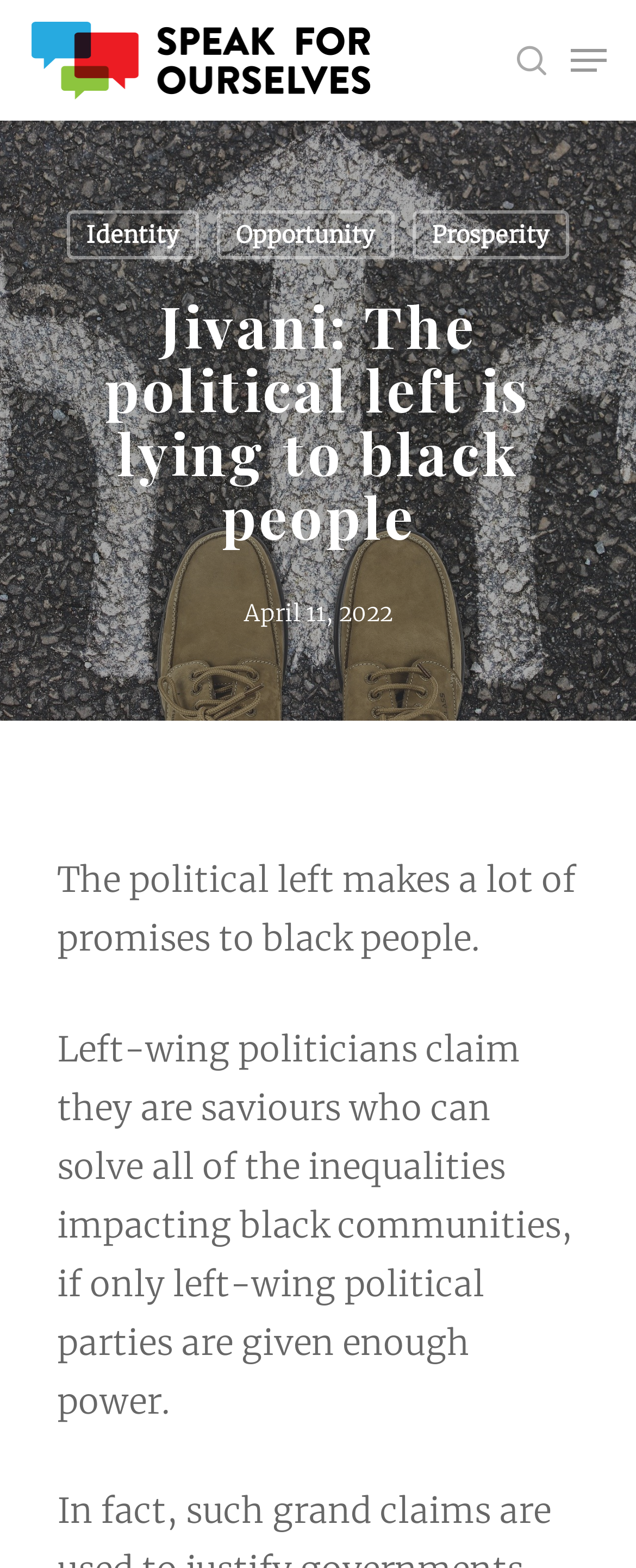What is the content of the search textbox?
Please ensure your answer to the question is detailed and covers all necessary aspects.

I found the content of the search textbox by looking at the textbox element with the content 'Search' which is located at the coordinates [0.09, 0.081, 0.91, 0.125]. This element is a child of the root element and is positioned at the top of the webpage.